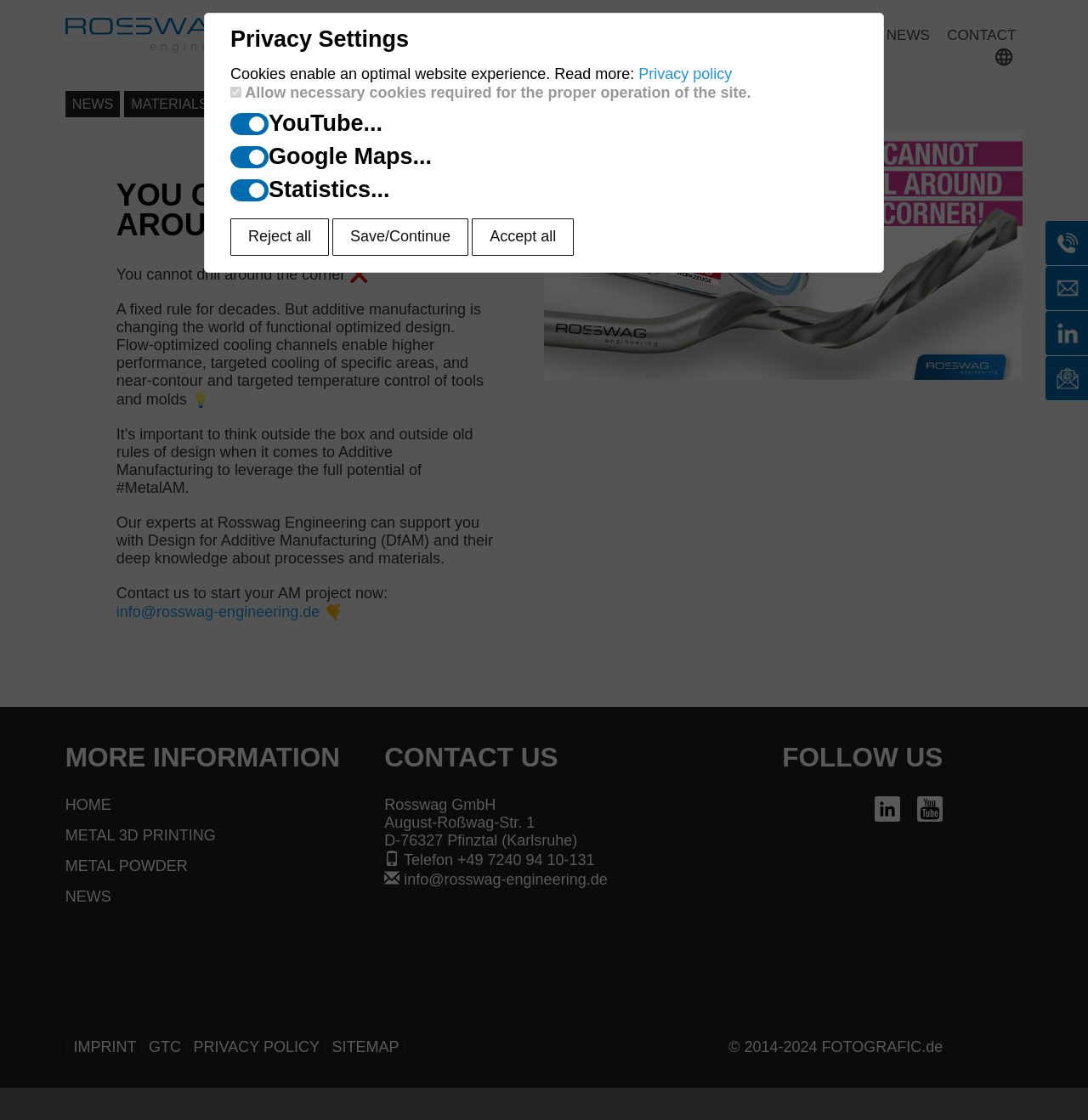Observe the image and answer the following question in detail: What is the company name?

I found the company name 'Rosswag GmbH' in the footer section of the webpage, where the address and contact information are provided.